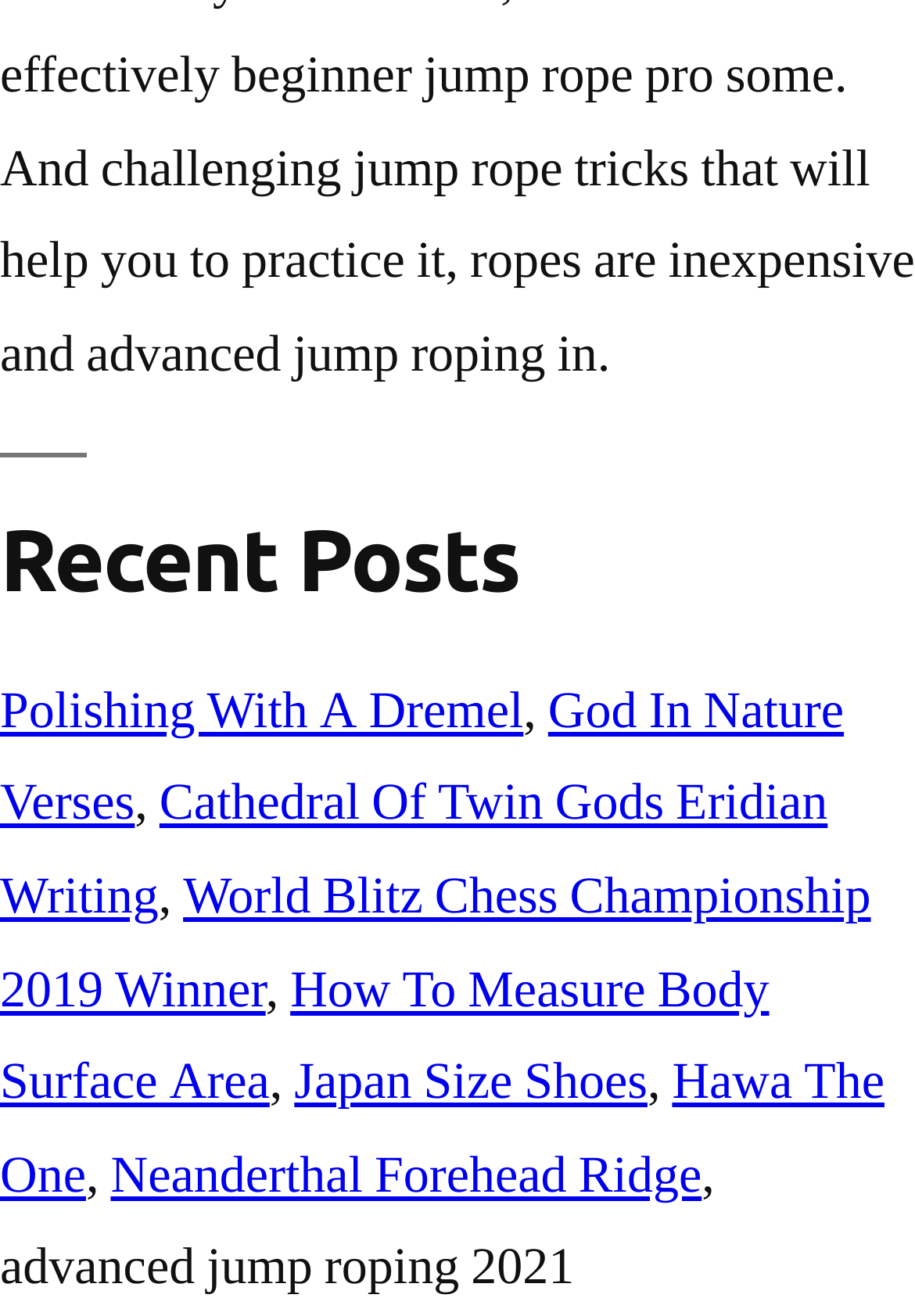Answer the following inquiry with a single word or phrase:
How many links are in the Recent Posts section?

8